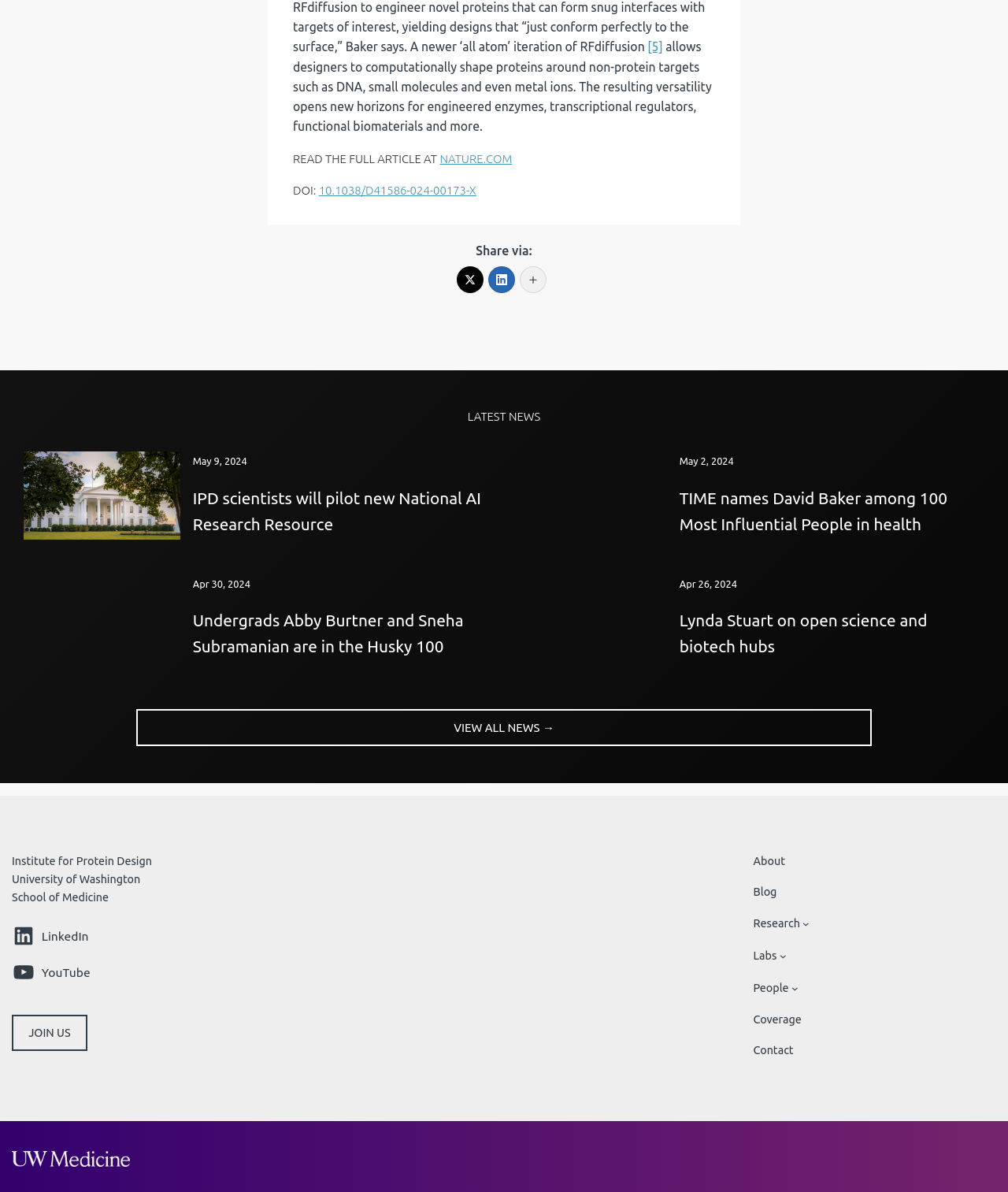Provide a one-word or brief phrase answer to the question:
How many news articles are displayed on the page?

4